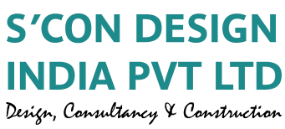Based on the image, please respond to the question with as much detail as possible:
What industry does S'CON Design India Pvt. Ltd operate in?

The logo conveys professionalism and expertise, reflecting the company's commitment to quality in the architecture and construction industry.